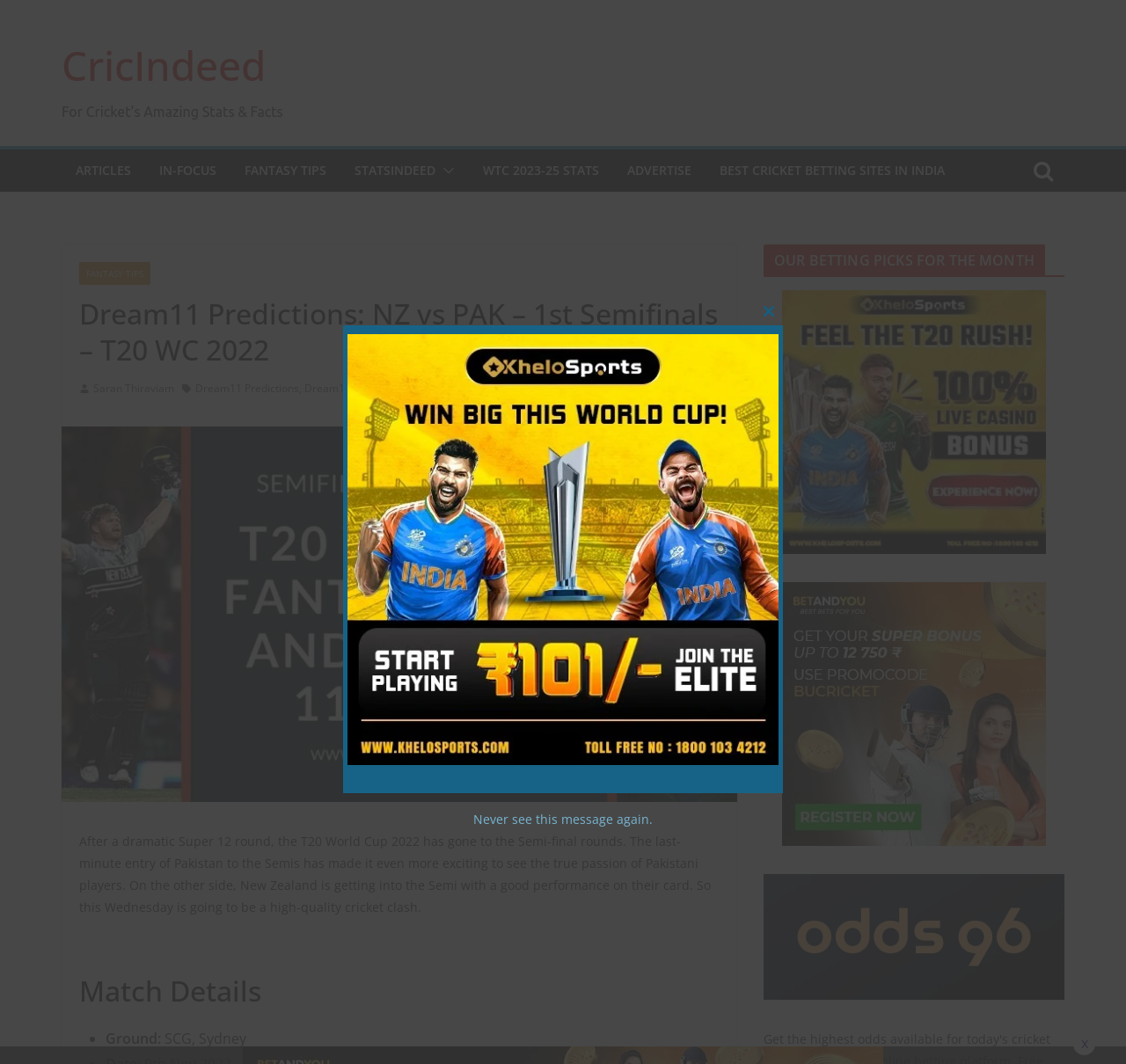Please mark the bounding box coordinates of the area that should be clicked to carry out the instruction: "Click on the 'NZvsPAK' link".

[0.344, 0.356, 0.383, 0.374]